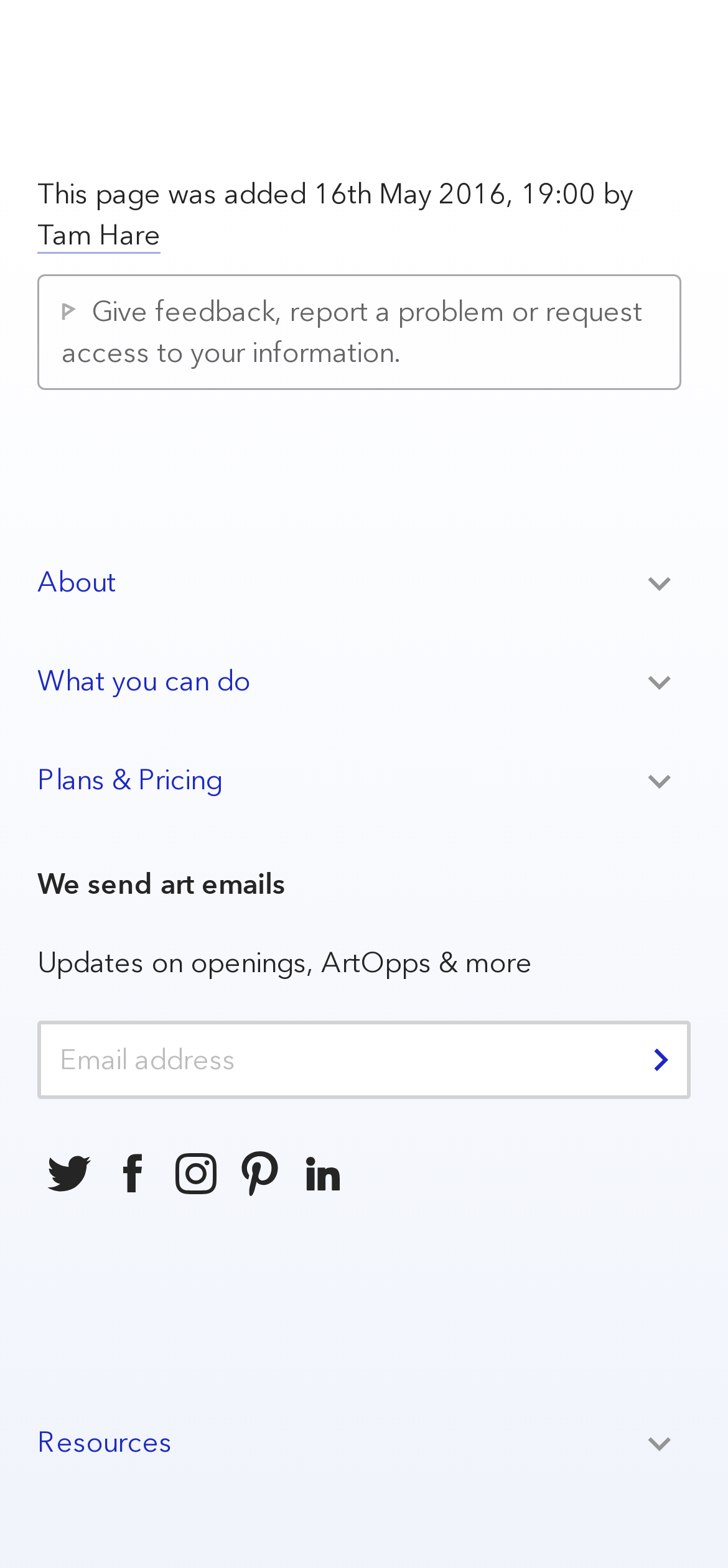What is the purpose of the textbox?
Refer to the image and give a detailed response to the question.

The textbox is labeled 'We send art emails' and is accompanied by a submit button, indicating that it is used to receive art emails from the website.